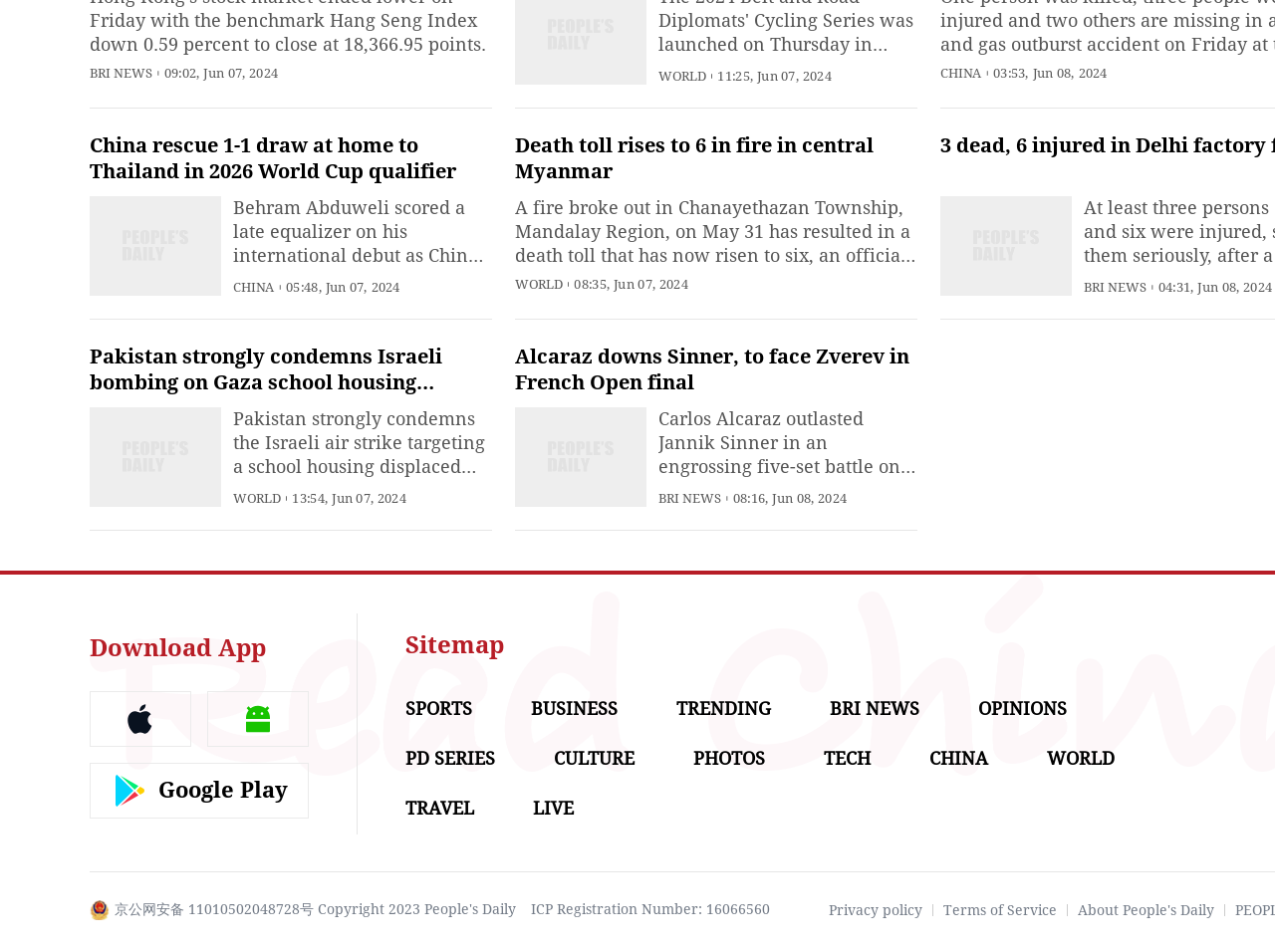Determine the bounding box coordinates of the clickable region to execute the instruction: "Go to the Sitemap". The coordinates should be four float numbers between 0 and 1, denoted as [left, top, right, bottom].

[0.318, 0.663, 0.395, 0.692]